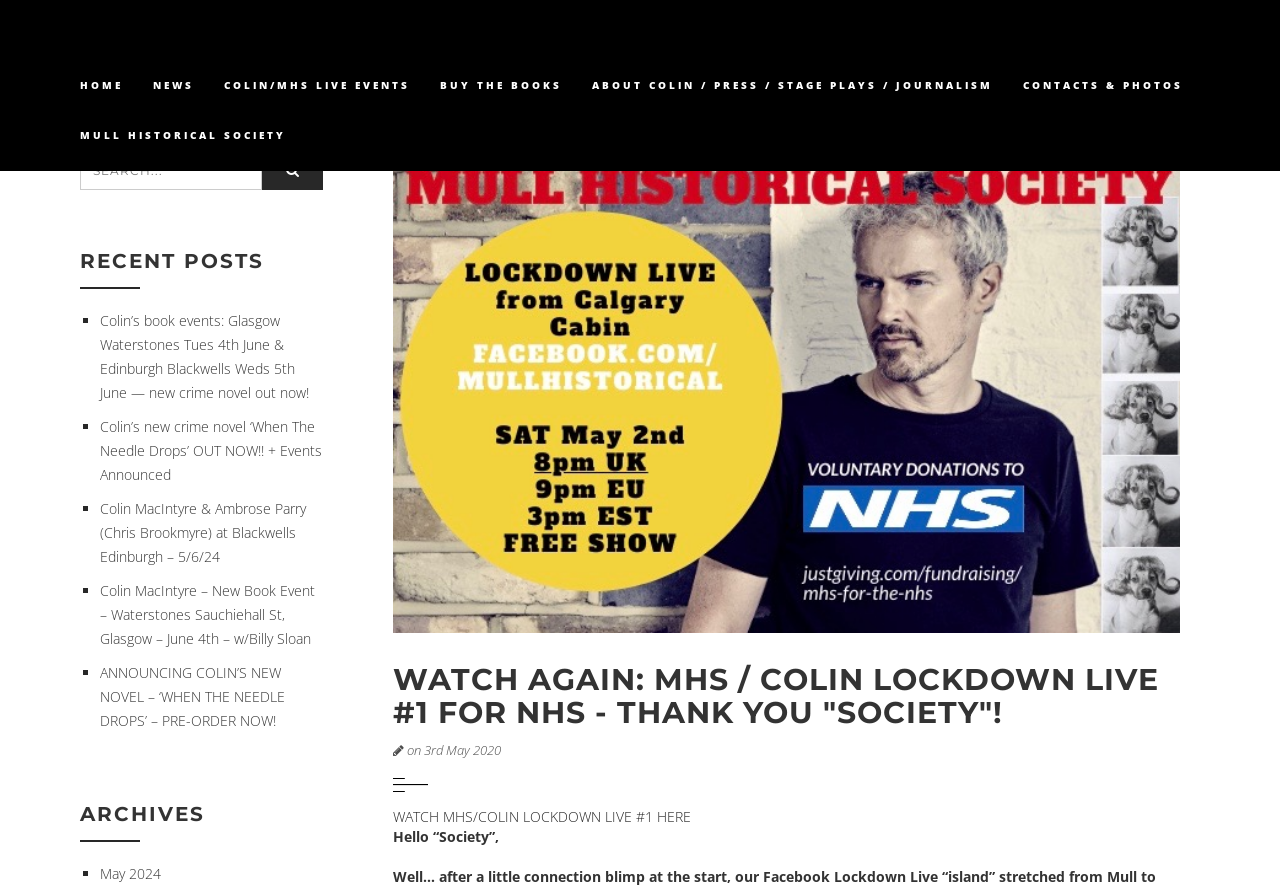What is the topic of the recent posts? Please answer the question using a single word or phrase based on the image.

Book events and novels